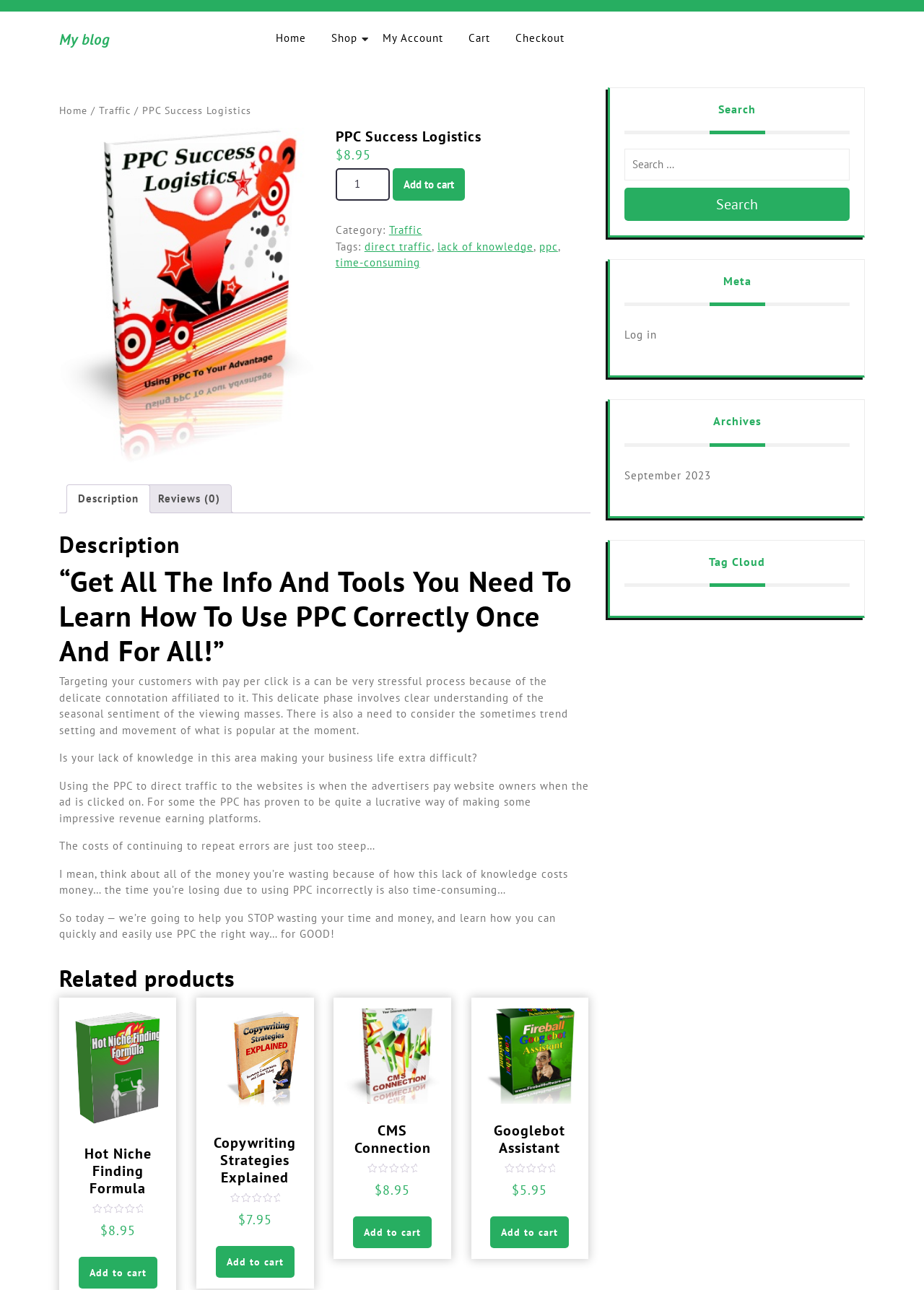Utilize the details in the image to thoroughly answer the following question: What is the topic of the product description?

The topic of the product description can be inferred from the text, which talks about the importance of using PPC correctly and how the product can help with that.